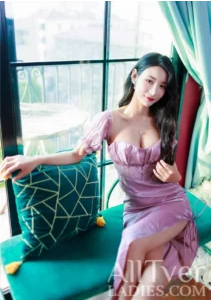Using the information shown in the image, answer the question with as much detail as possible: What is the article about?

The caption states that the image complements an article about 'effective communication in romantic relationships', specifically focusing on expressing feelings through heartfelt love letters, indicating that the article is about communication in romantic relationships.